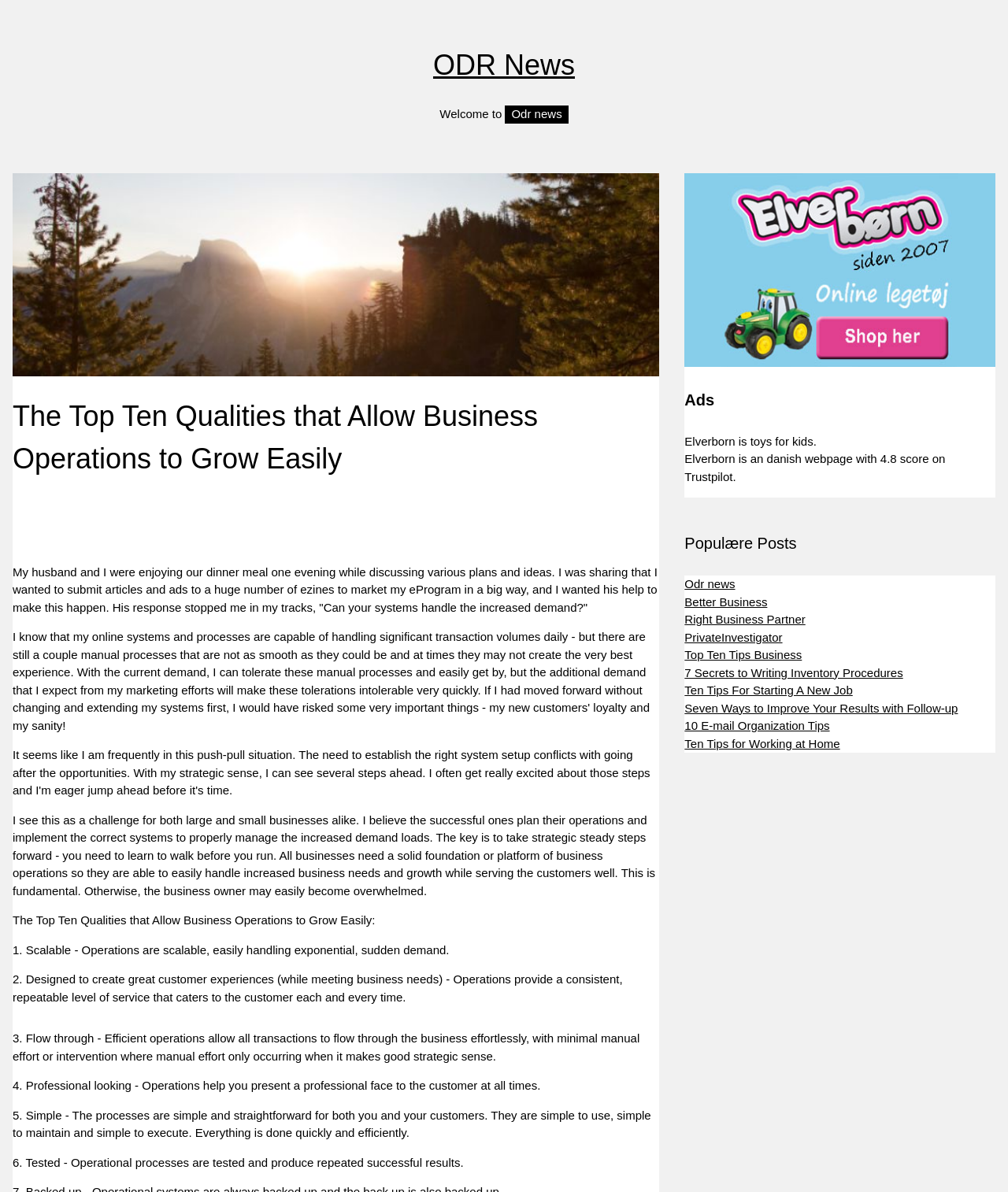Locate the coordinates of the bounding box for the clickable region that fulfills this instruction: "Click on ODR News link".

[0.0, 0.037, 1.0, 0.073]